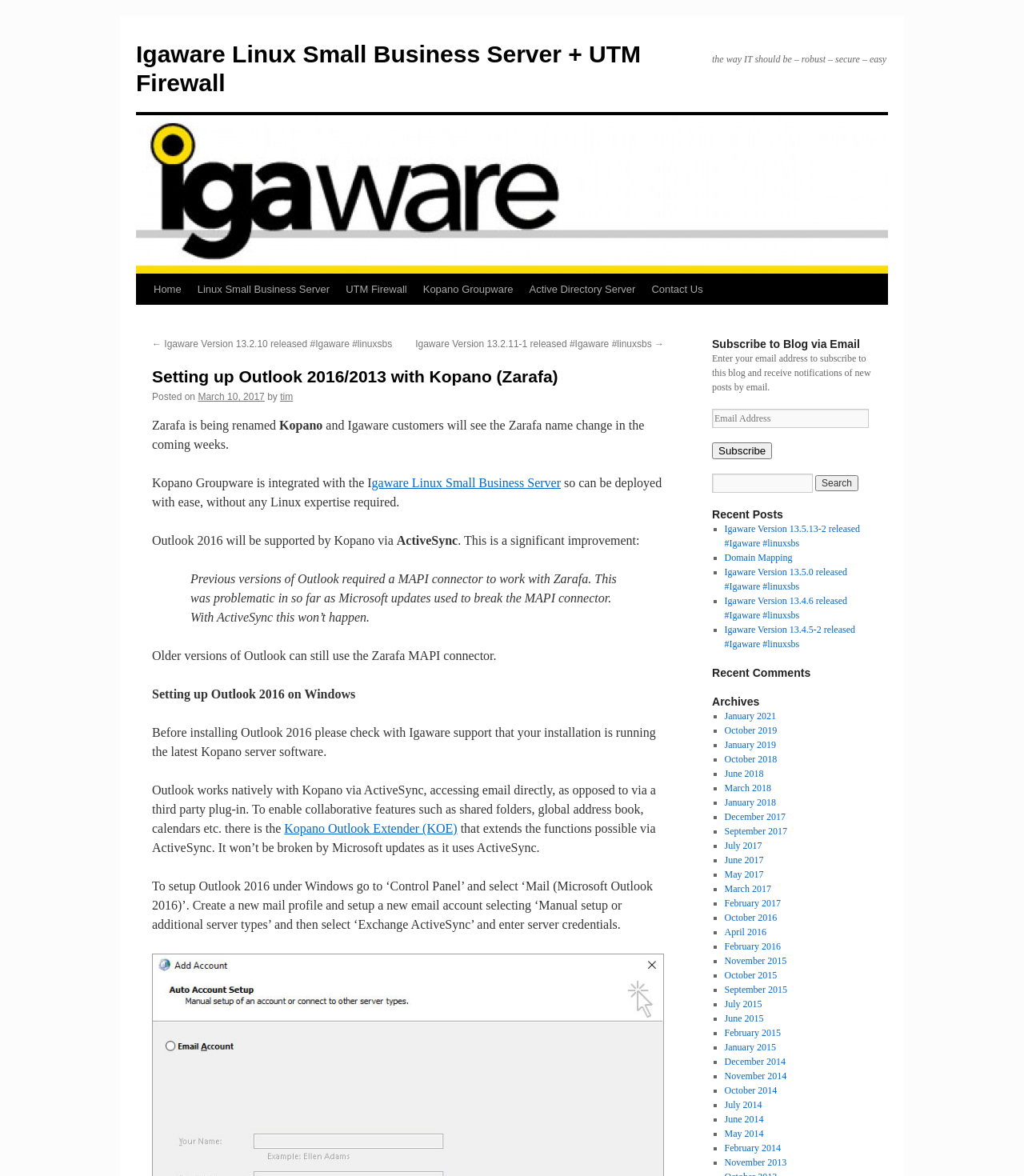Please locate the clickable area by providing the bounding box coordinates to follow this instruction: "Open".

None